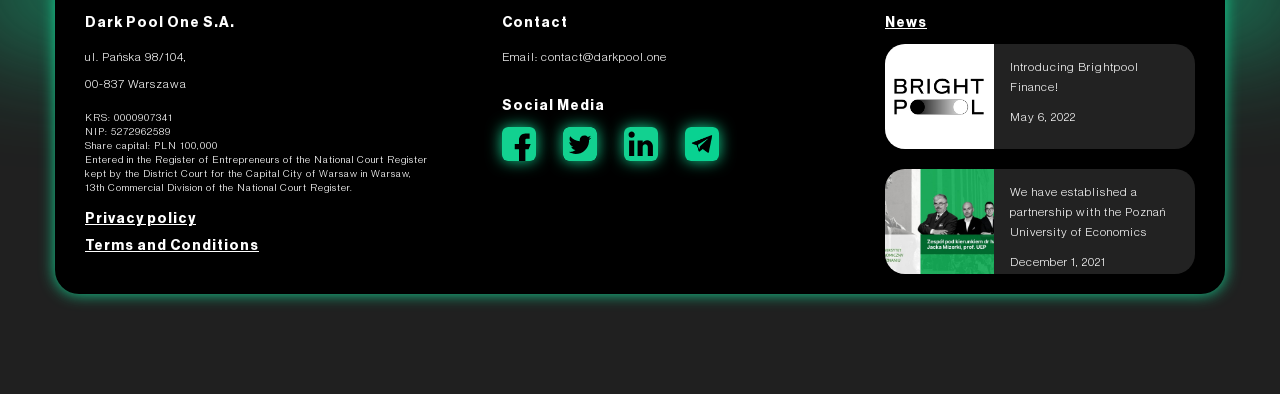Please reply to the following question using a single word or phrase: 
What is the title of the news section?

News